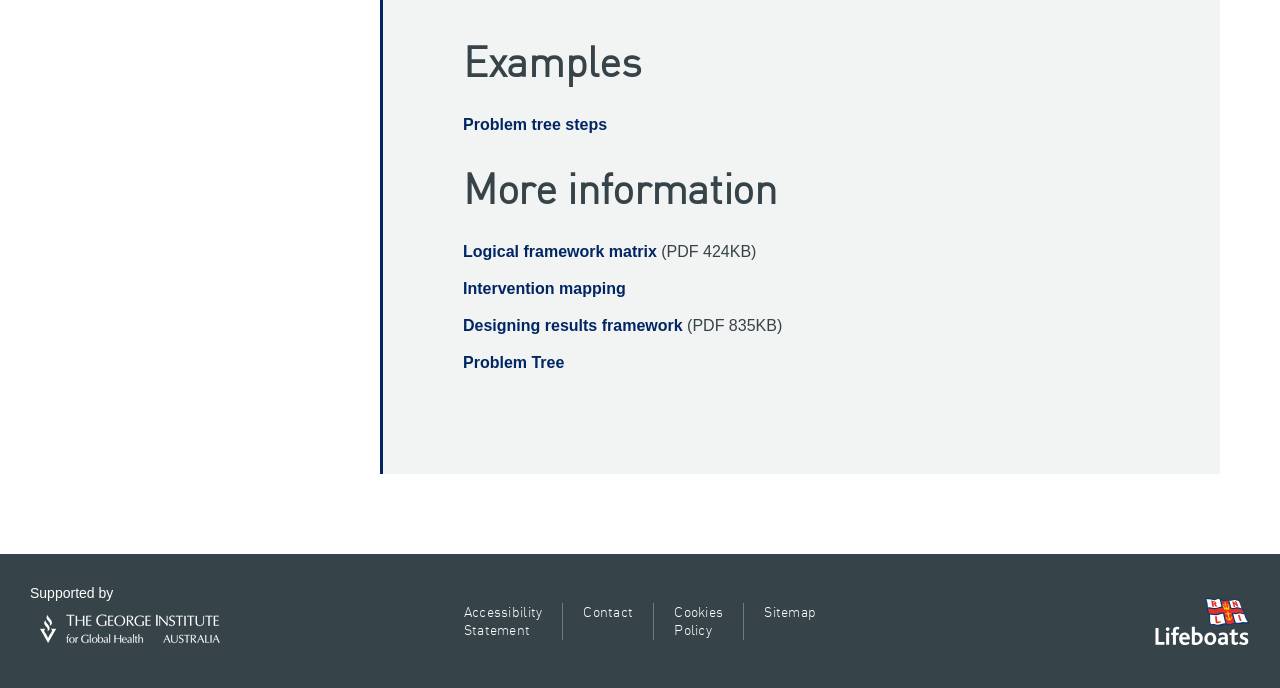Please determine the bounding box coordinates of the element to click in order to execute the following instruction: "Learn about problem tree steps". The coordinates should be four float numbers between 0 and 1, specified as [left, top, right, bottom].

[0.362, 0.169, 0.474, 0.194]